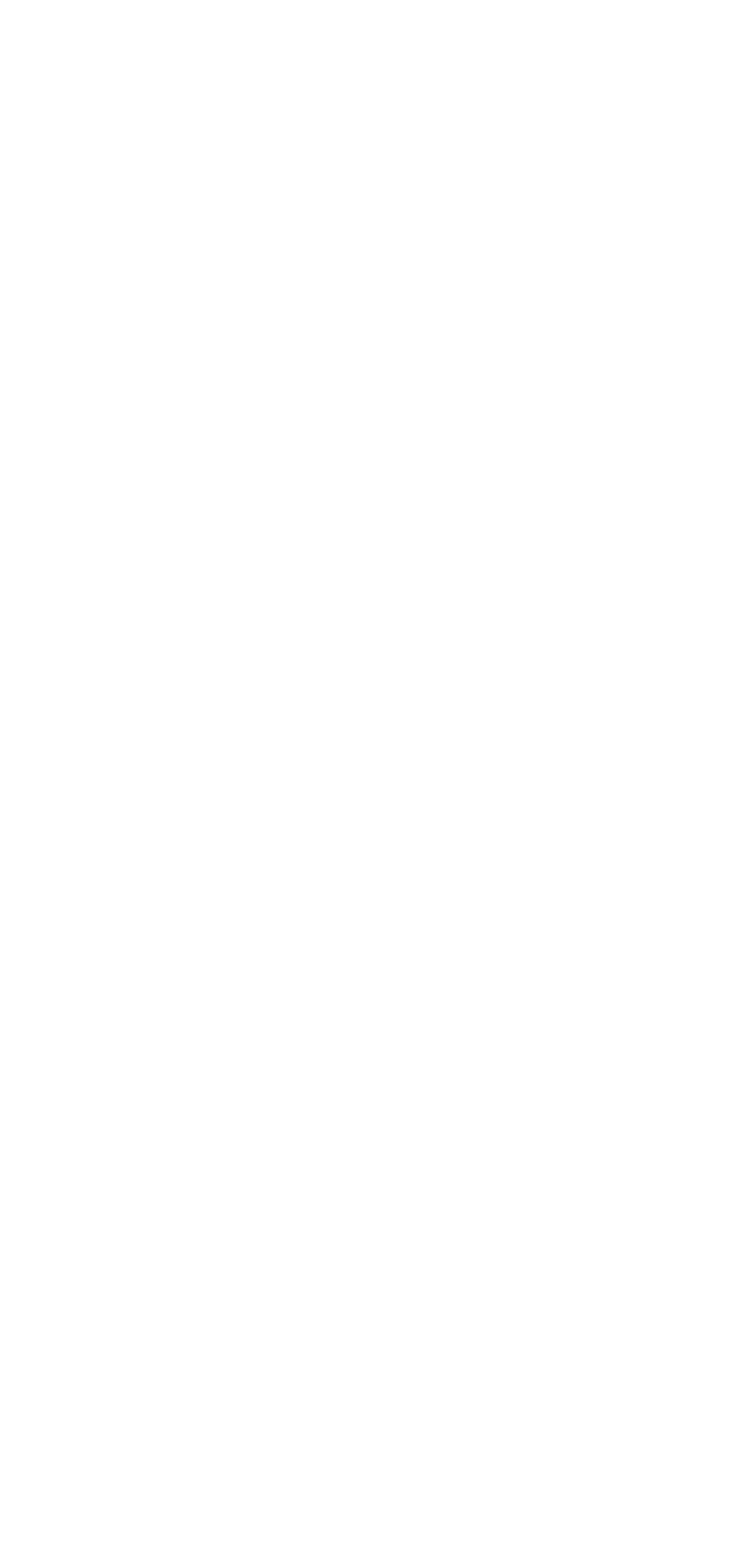Please locate the bounding box coordinates of the region I need to click to follow this instruction: "Read about Joseph Dillard".

[0.181, 0.794, 0.478, 0.81]